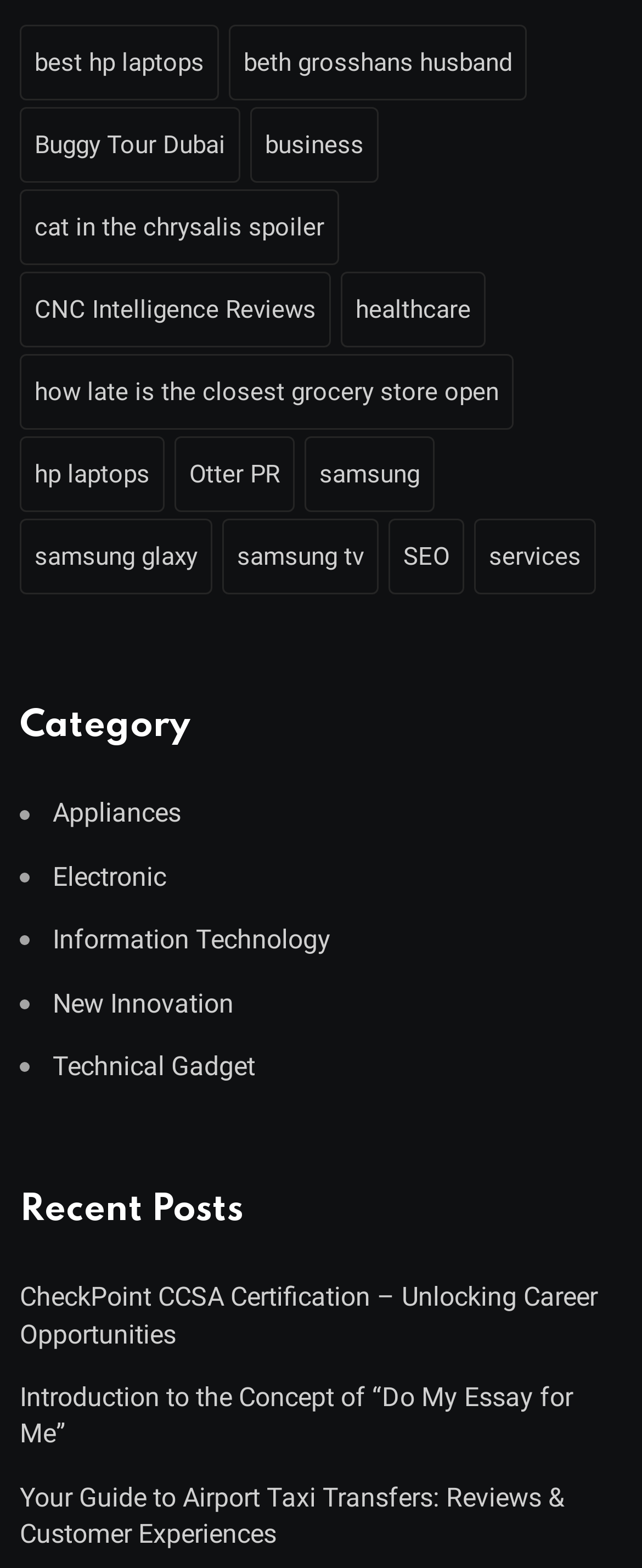Locate the bounding box coordinates of the clickable region to complete the following instruction: "read CheckPoint CCSA Certification – Unlocking Career Opportunities."

[0.031, 0.816, 0.969, 0.863]